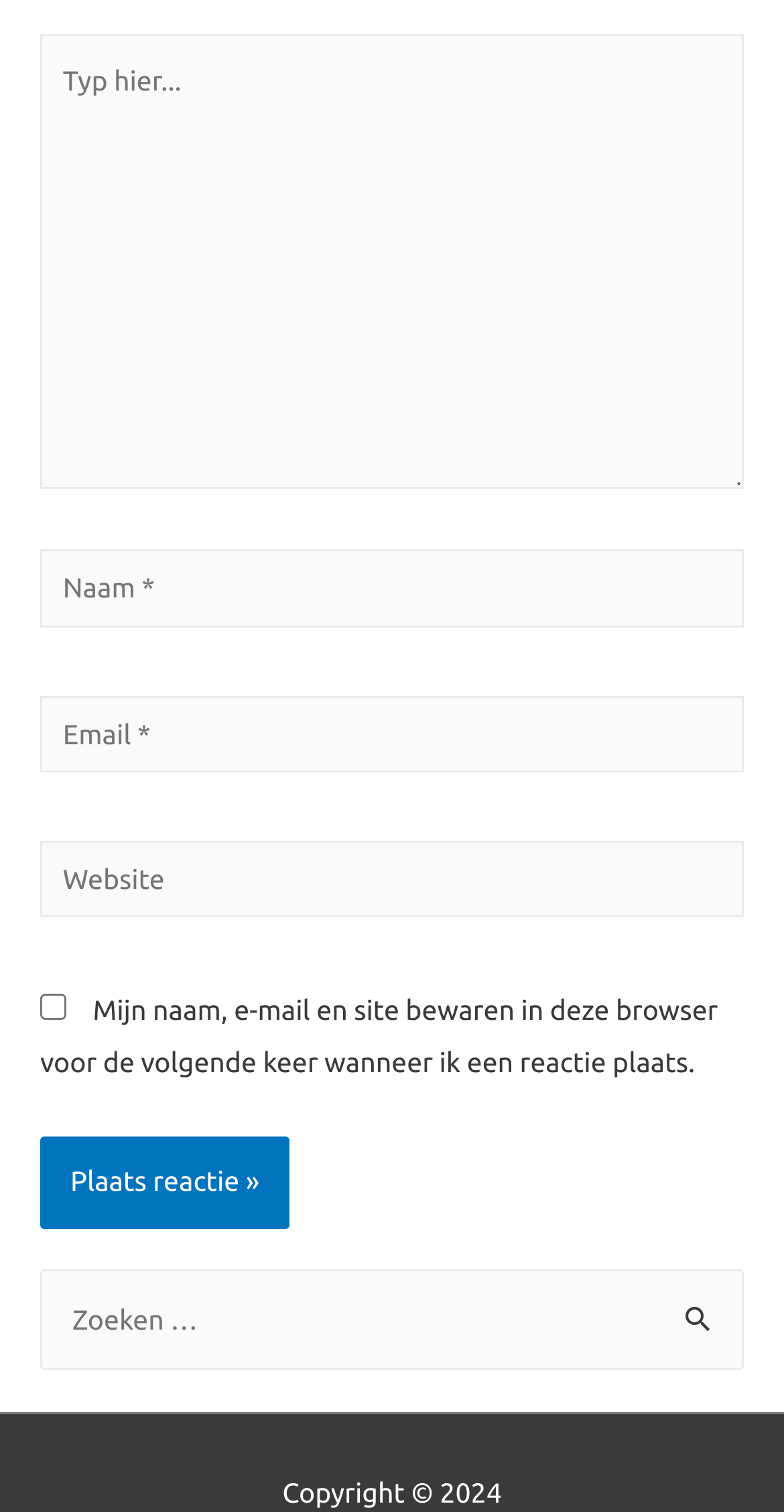Can you specify the bounding box coordinates of the area that needs to be clicked to fulfill the following instruction: "Click the button to post a reaction"?

[0.051, 0.752, 0.369, 0.812]